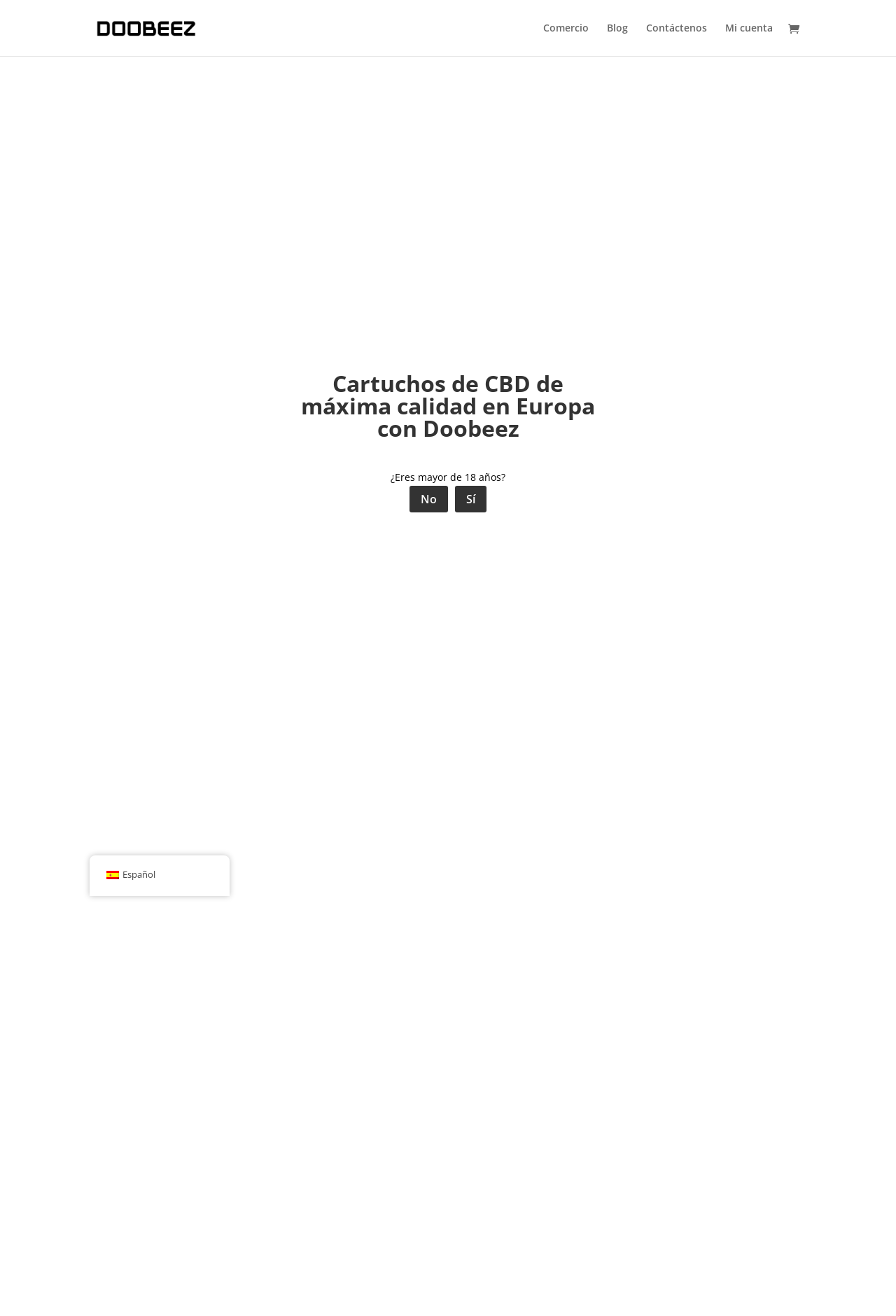What is the optional ingredient that can be added to CBD-infused skate wax?
Please answer the question with a single word or phrase, referencing the image.

Essential oil